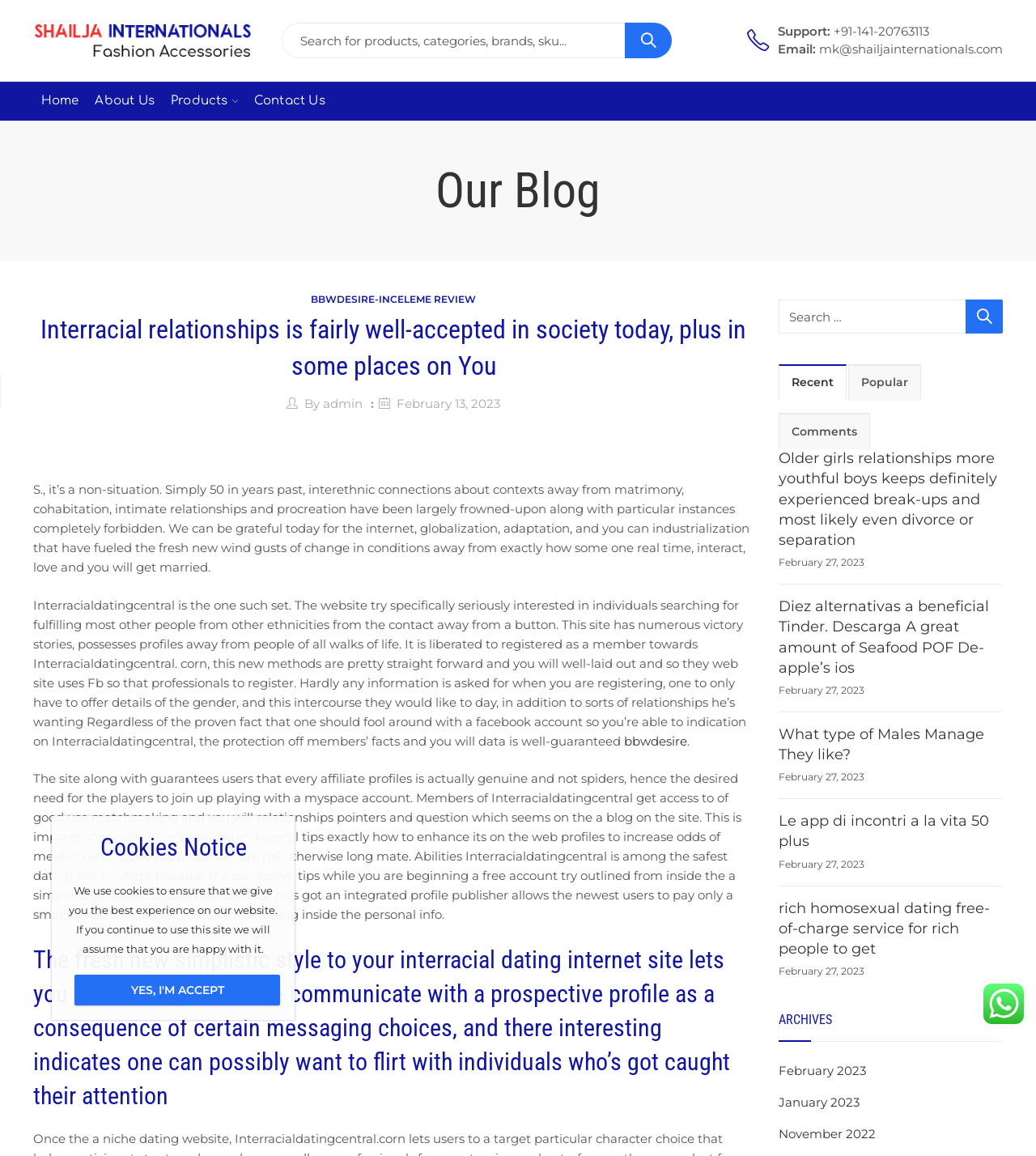Please identify the bounding box coordinates of the element's region that needs to be clicked to fulfill the following instruction: "Click on the 'Home' link". The bounding box coordinates should consist of four float numbers between 0 and 1, i.e., [left, top, right, bottom].

[0.032, 0.07, 0.084, 0.105]